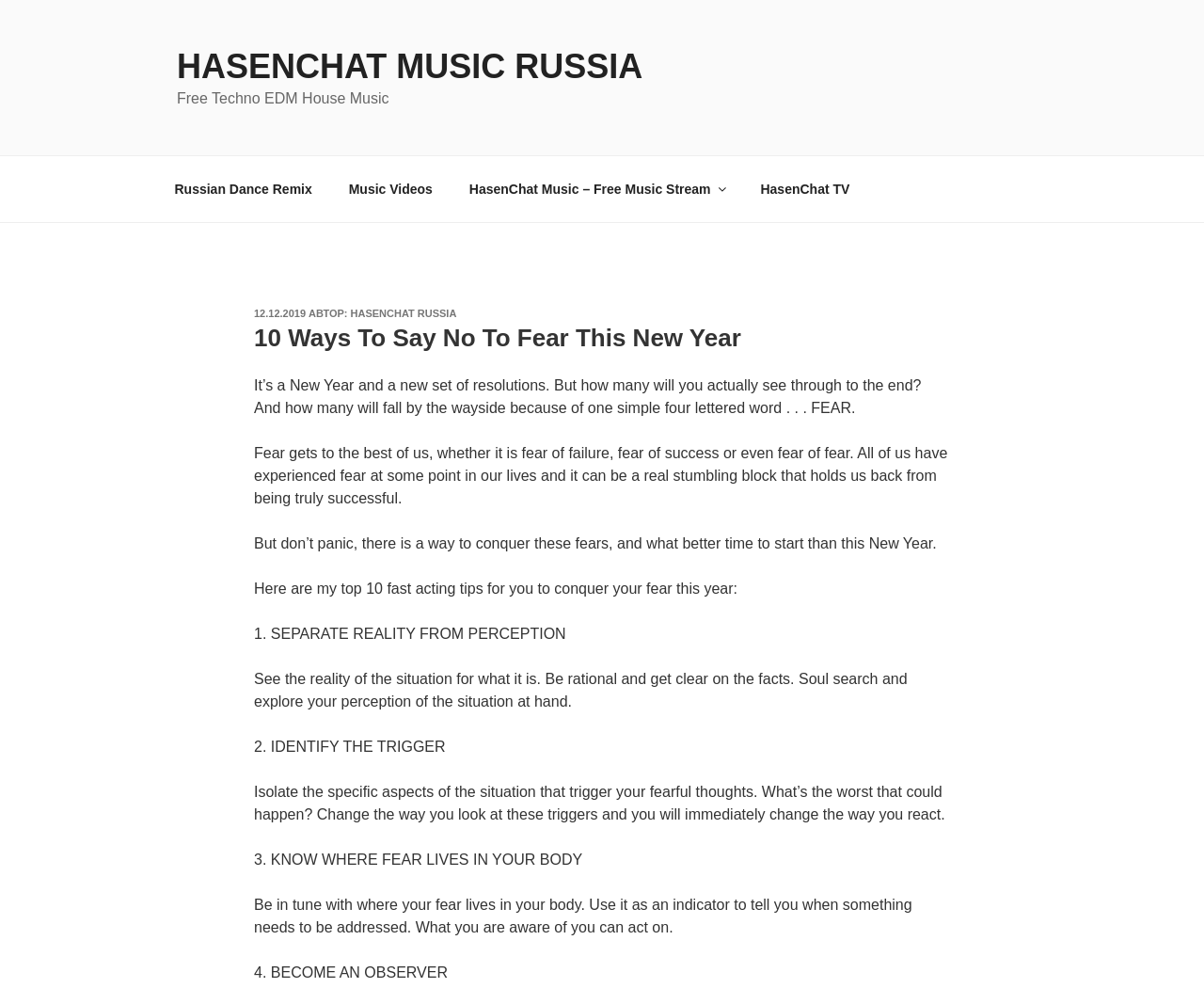Identify the bounding box coordinates of the clickable region necessary to fulfill the following instruction: "Read the article '10 Ways To Say No To Fear This New Year'". The bounding box coordinates should be four float numbers between 0 and 1, i.e., [left, top, right, bottom].

[0.211, 0.323, 0.789, 0.352]